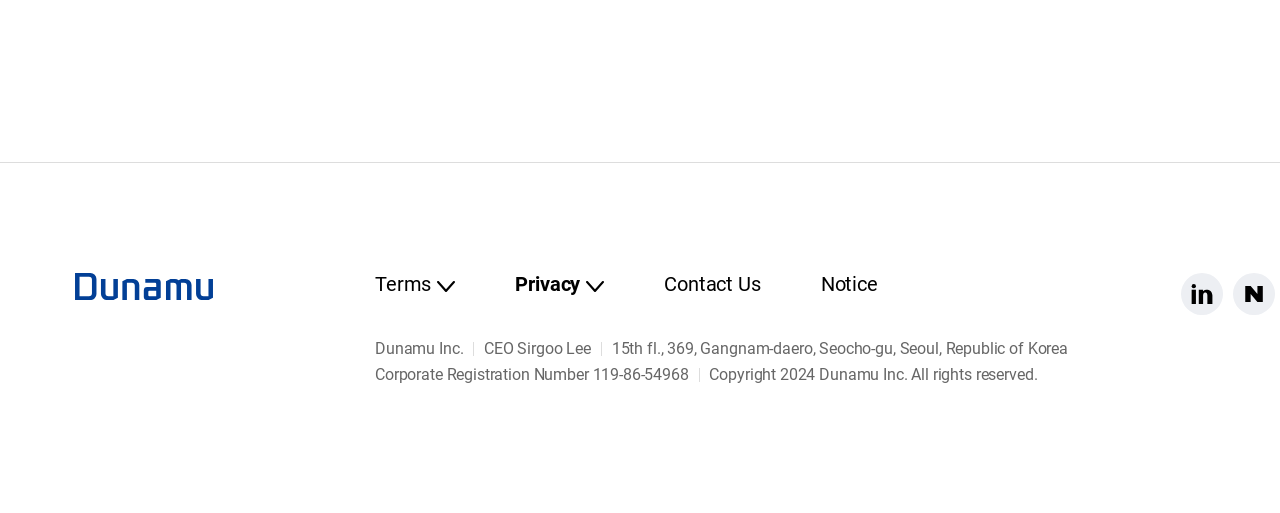Use the details in the image to answer the question thoroughly: 
What is the name of the company?

The name of the company can be found in the heading element at the top of the webpage, which reads 'Dunamu'. Additionally, the company name is also mentioned in the static text 'Dunamu Inc.' and 'Copyright 2024 Dunamu Inc. All rights reserved.'